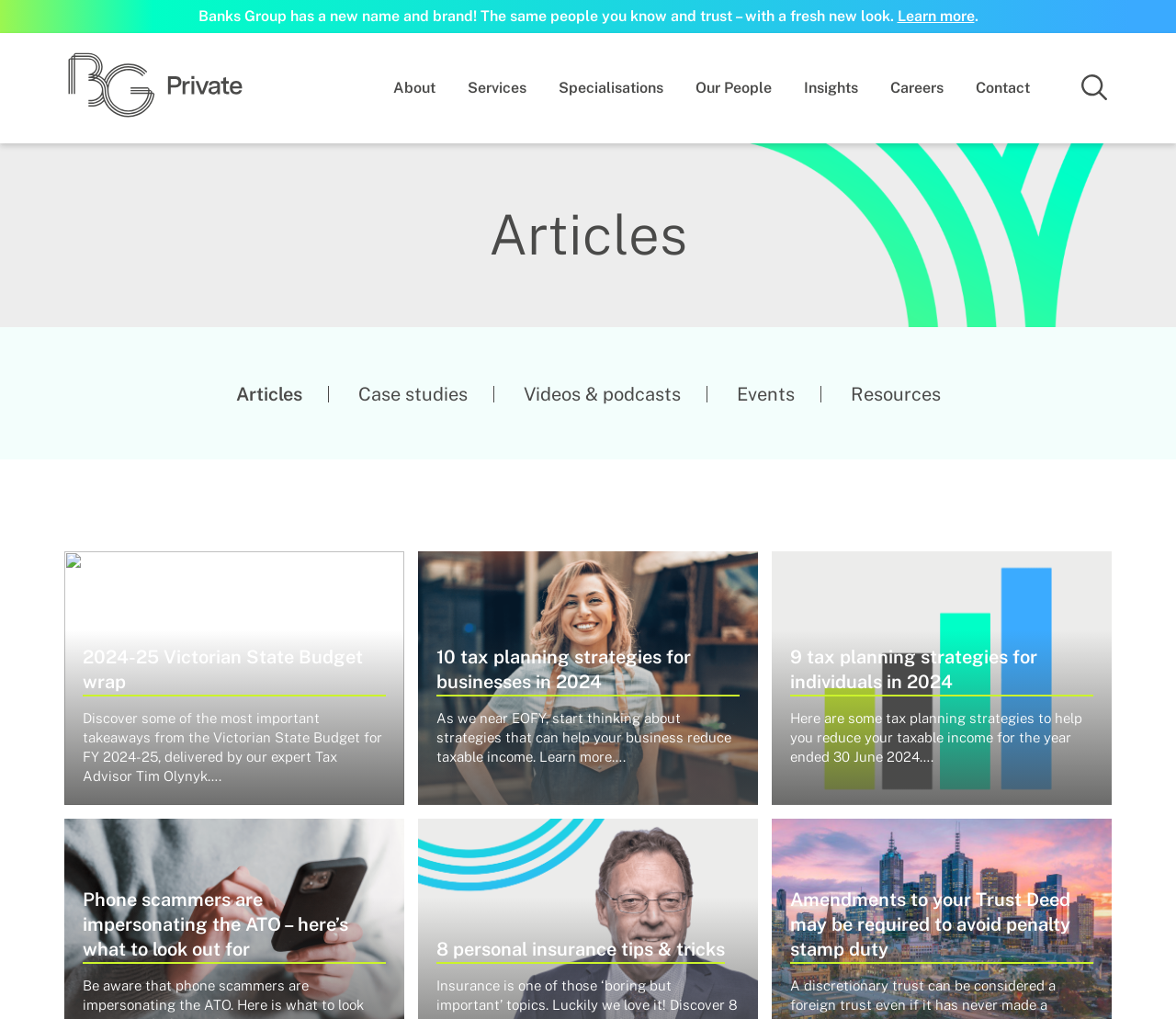Bounding box coordinates are specified in the format (top-left x, top-left y, bottom-right x, bottom-right y). All values are floating point numbers bounded between 0 and 1. Please provide the bounding box coordinate of the region this sentence describes: Audit & Assurance

[0.066, 0.328, 0.162, 0.343]